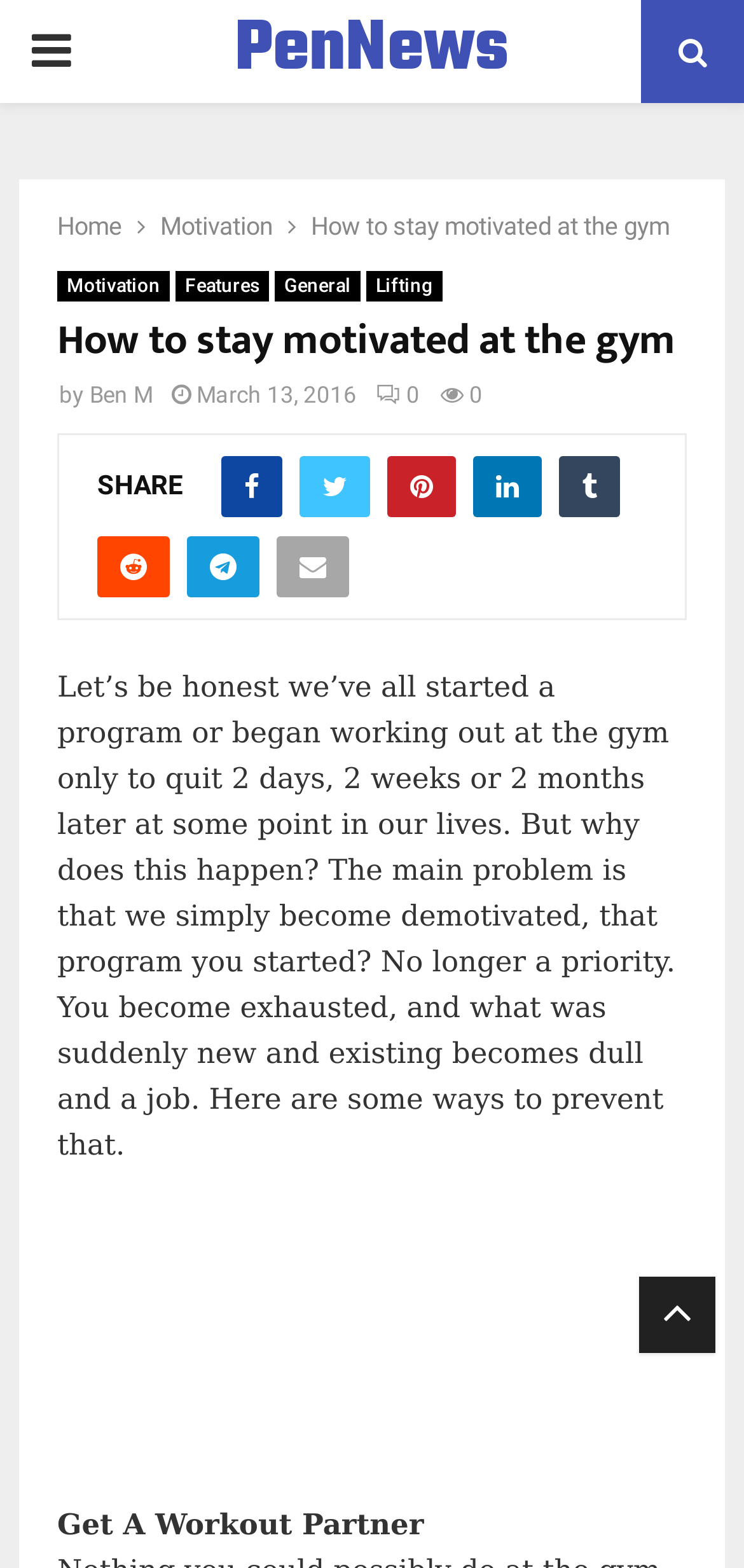Give a detailed account of the webpage, highlighting key information.

The webpage is about staying motivated at the gym, with the title "How to stay motivated at the gym - Busy Lifting" at the top. There is a primary menu button at the top left corner, and a link to "PenNews" at the top center. On the top right corner, there is a search icon.

Below the title, there is a navigation menu with links to "Home", "Motivation", and "How to stay motivated at the gym". The main content of the webpage is divided into sections, with a heading "How to stay motivated at the gym" at the top. The author of the article is "Ben M", and it was published on March 13, 2016.

The article starts with a paragraph discussing how people often quit their gym programs due to demotivation. The text explains that people become exhausted and what was once new and exciting becomes dull and a job. The article then provides some ways to prevent this, with a call-to-action to read on.

There is an image below the text, and a link to "Get A Workout Partner" at the bottom of the page. On the bottom right corner, there is a social media icon. Throughout the page, there are various social media links and icons, allowing users to share the article.